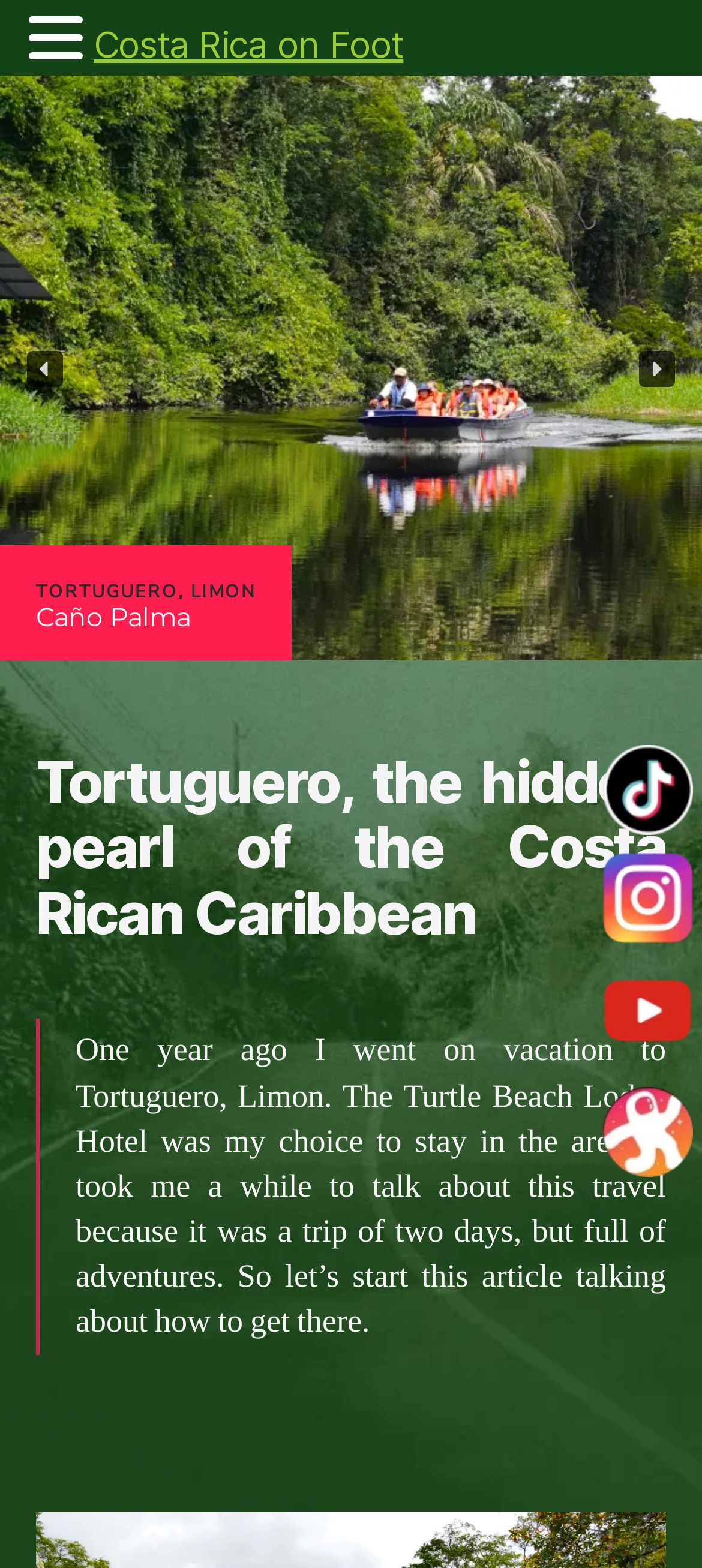Summarize the webpage with intricate details.

The webpage is about Tortuguero, a national park in Costa Rica, and the author's personal experience visiting this destination. At the top of the page, there is a slider region that spans the entire width, with a previous arrow button on the left and a next arrow button on the right. Below the slider, there is a heading that reads "Tortuguero, the hidden pearl of the Costa Rican Caribbean". 

Underneath the heading, there is a blockquote that contains a personal account of the author's trip to Tortuguero, including how they chose to stay at the Turtle Beach Lodge Hotel and the adventures they had during their two-day trip. 

On the right side of the page, there are four links, each accompanied by an image, arranged vertically from top to bottom. These links and images are positioned near the top-right corner of the page. 

At the very top of the page, there is a link to "Costa Rica on Foot" located near the top-left corner.